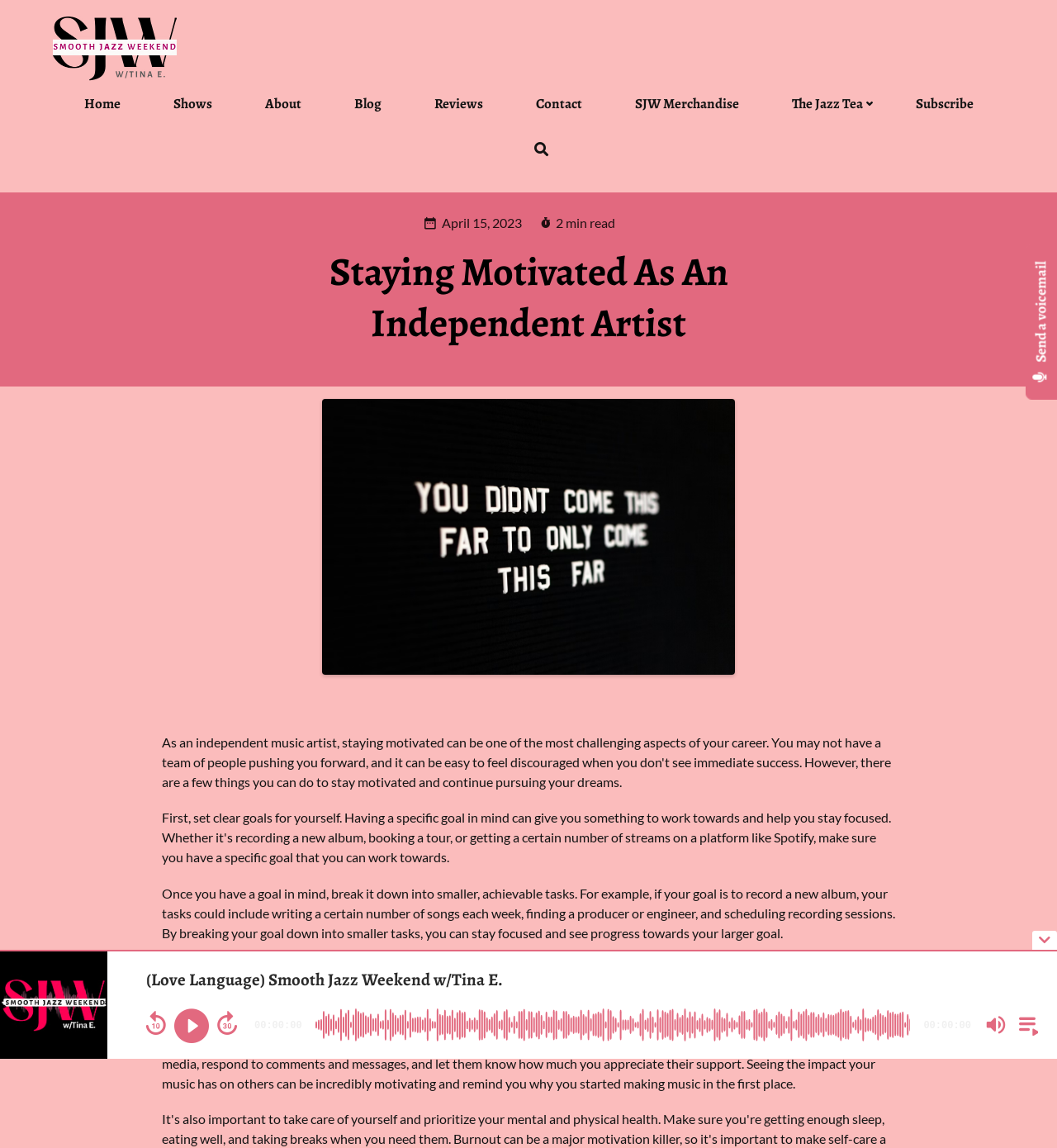Generate a thorough caption that explains the contents of the webpage.

This webpage is about staying motivated as an independent music artist. At the top left corner, there is a logo image and a navigation menu with links to "Home", "Shows", "About", "Blog", "Reviews", "Contact", "SJW Merchandise", and "The Jazz Tea". On the right side of the navigation menu, there are two buttons, "Subscribe" and "Search".

Below the navigation menu, there is a date "April 15, 2023" and a text "2 min read" indicating the duration of the article. The main heading "Staying Motivated As An Independent Artist" is centered on the page, followed by a large image related to the topic.

The article is divided into two sections. The first section provides tips on how to stay motivated, such as breaking down goals into smaller tasks and surrounding oneself with like-minded people. The text is written in a clear and concise manner, making it easy to read and understand.

On the right side of the page, there is a section dedicated to a podcast or audio episode, "(Love Language) Smooth Jazz Weekend w/Tina E.". This section includes an image, a heading, and an audio player with controls such as "Rewind 10 seconds", "Play", "Jump forward 30 seconds", and "Mute". There is also a timer displaying the current time of the audio and a slider to adjust the playback position.

At the bottom of the page, there is a button "Send a voicemail" with a corresponding text label. Overall, the webpage is well-organized and easy to navigate, with a clear focus on providing valuable information and resources to independent music artists.